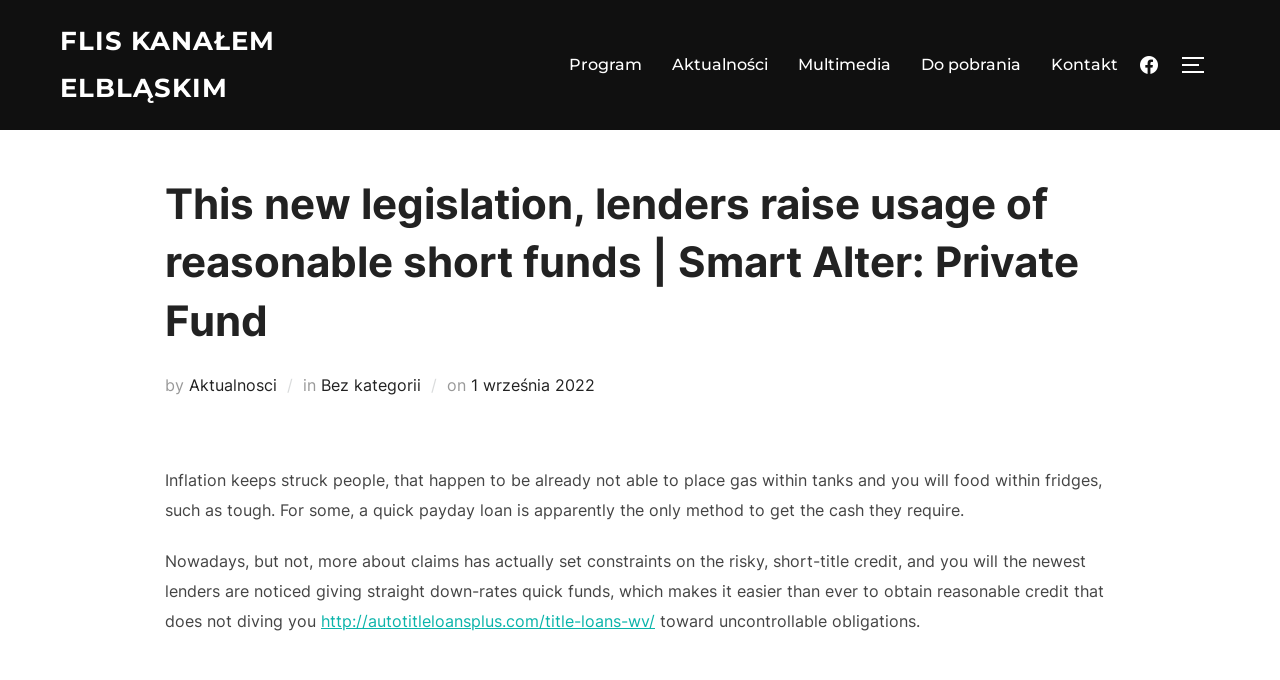Please locate the bounding box coordinates for the element that should be clicked to achieve the following instruction: "Read the article posted on 1 września 2022". Ensure the coordinates are given as four float numbers between 0 and 1, i.e., [left, top, right, bottom].

[0.368, 0.551, 0.465, 0.581]